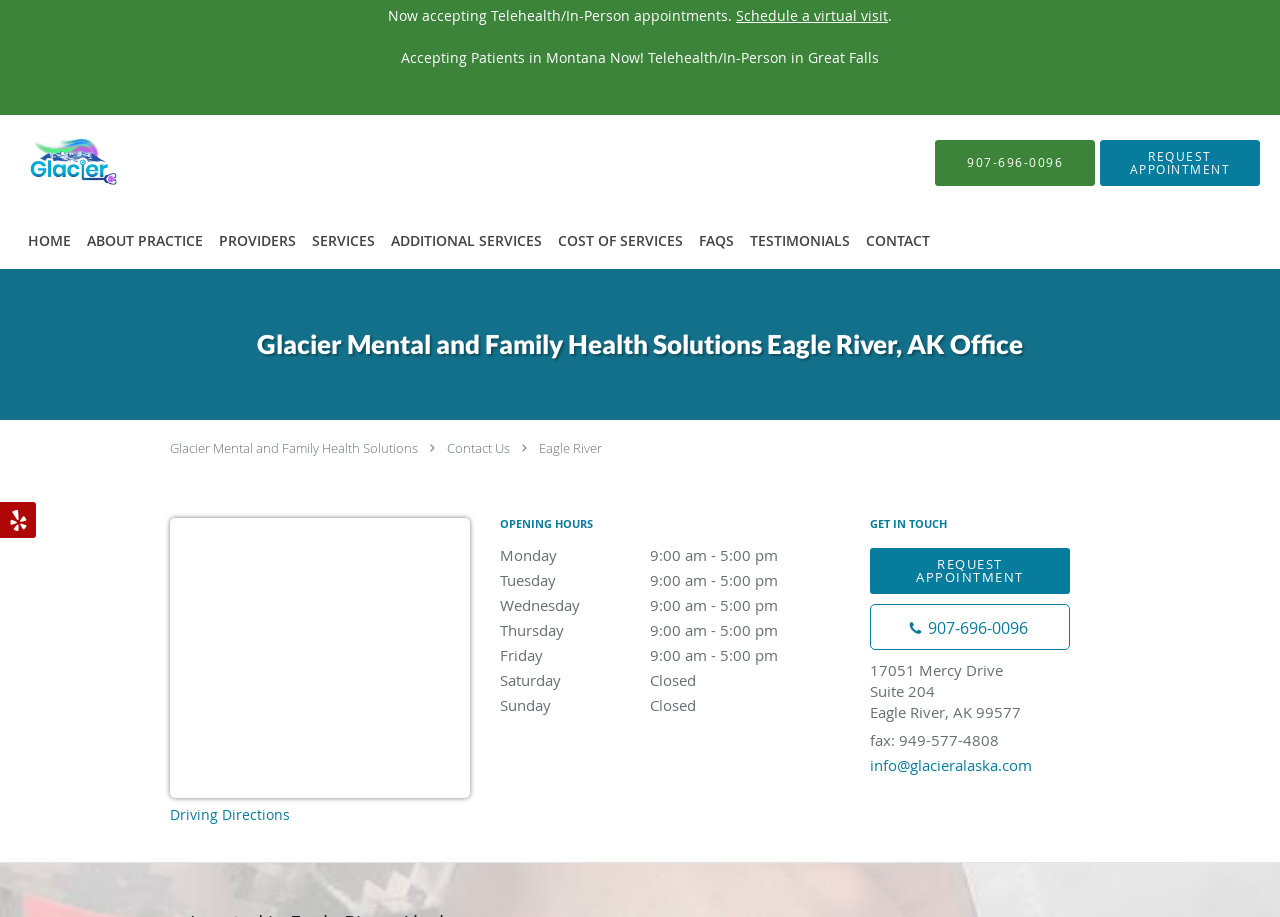What are the hours of operation on Monday?
Craft a detailed and extensive response to the question.

I found the hours of operation by looking at the section labeled 'OPENING HOURS', where it lists the hours for each day of the week. On Monday, the hours are listed as '9:00 am to 5:00 pm'.